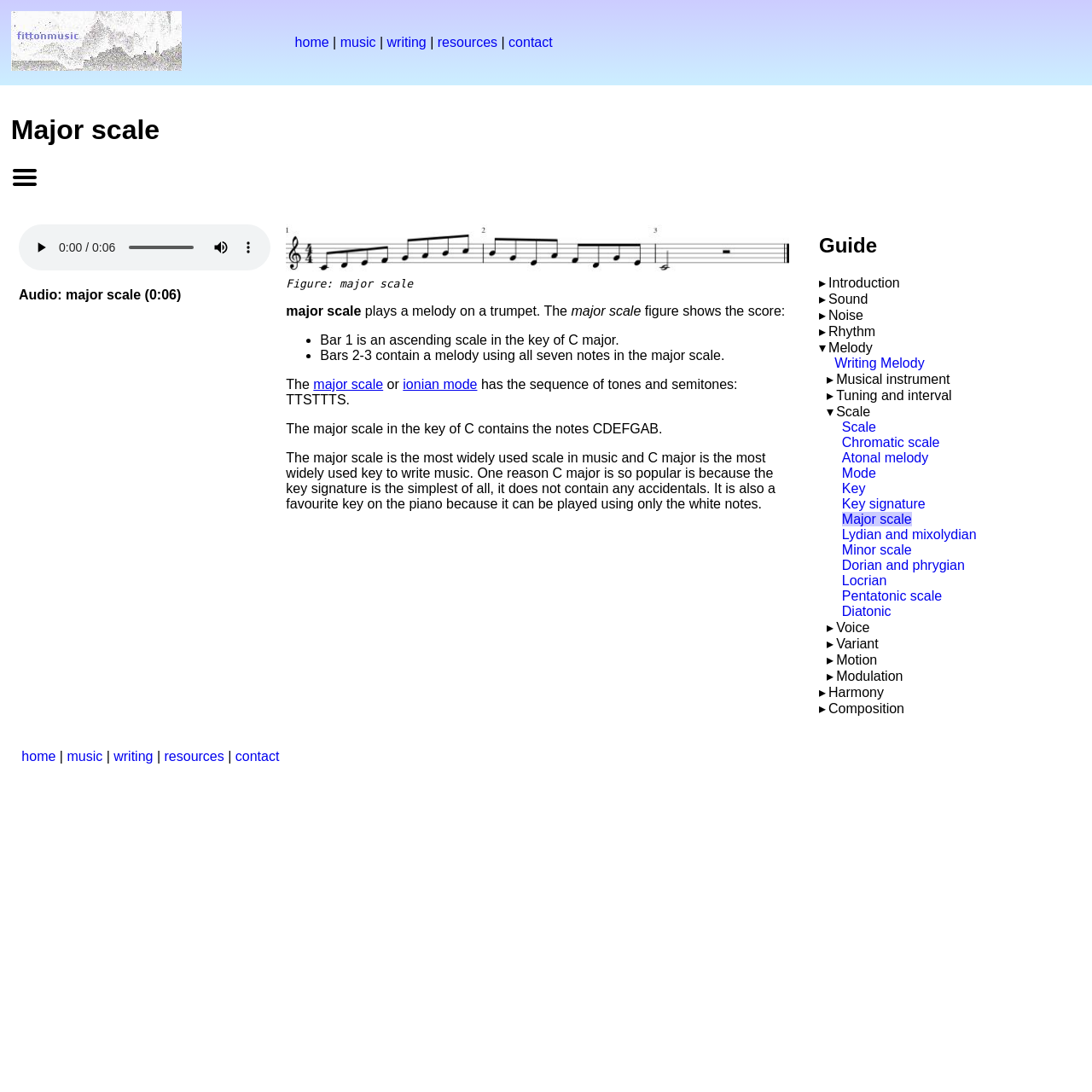Refer to the image and provide an in-depth answer to the question: 
What is the purpose of the slider in the audio player?

The slider is labeled as an 'audio time scrubber' and has a value range from 0 to 6.086531162261963. This suggests that the slider is used to scrub through the audio file, allowing the user to jump to a specific point in the audio.